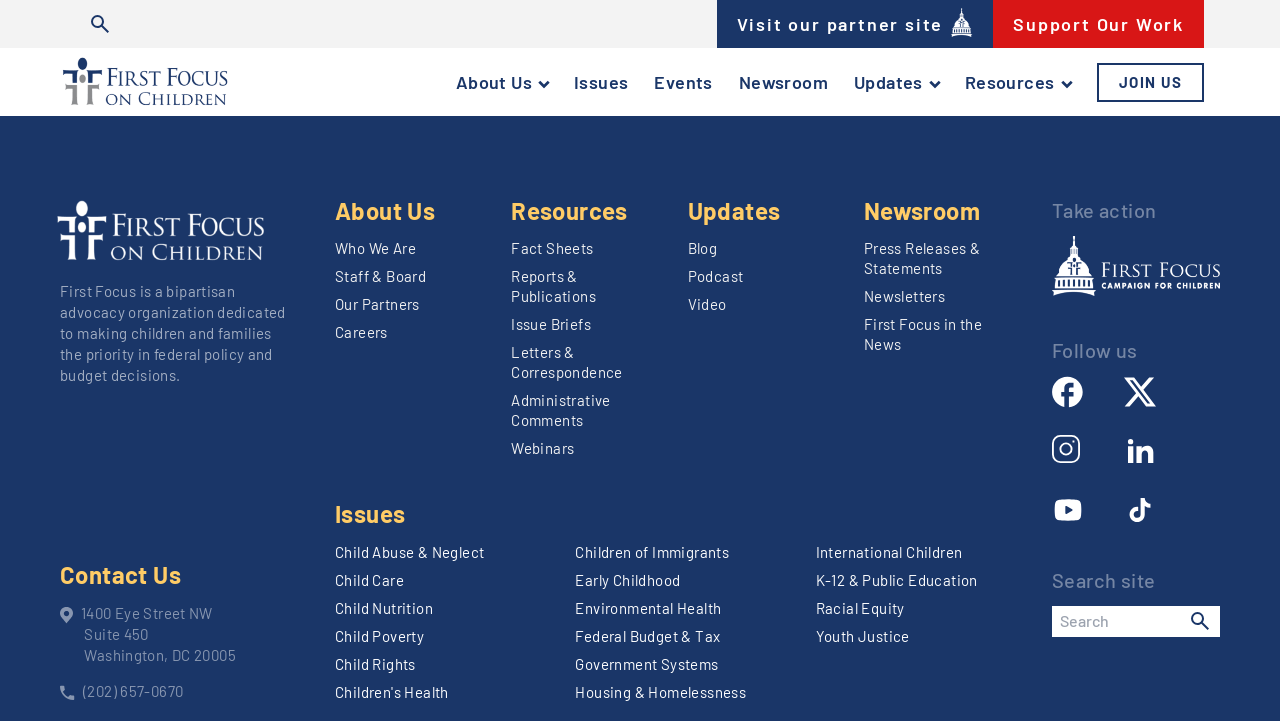Kindly provide the bounding box coordinates of the section you need to click on to fulfill the given instruction: "Contact Us".

[0.047, 0.775, 0.141, 0.82]